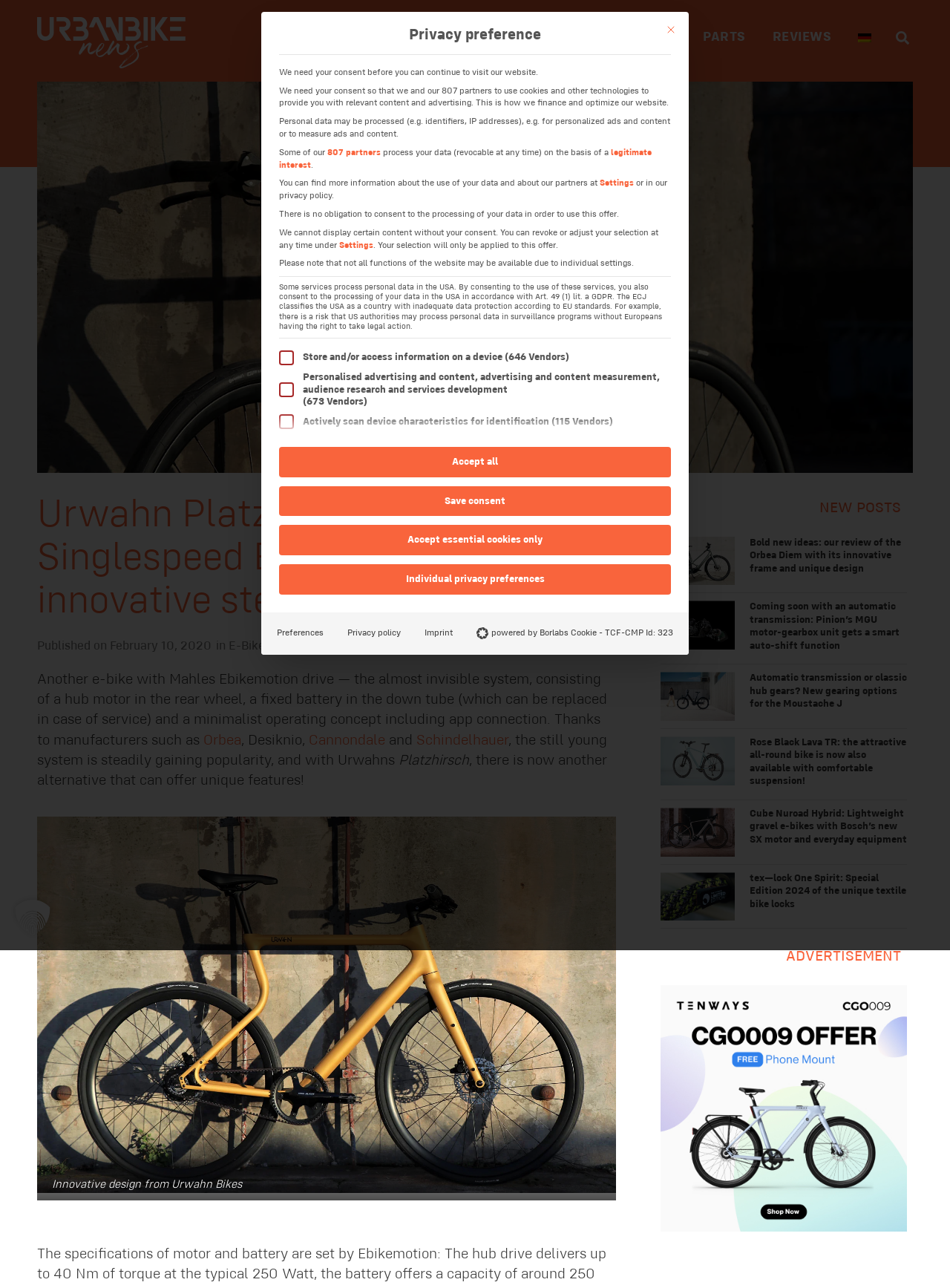Please identify the bounding box coordinates of the element I need to click to follow this instruction: "Click on Bold new ideas: our review of the Orbea Diem with its innovative frame and unique design".

[0.789, 0.417, 0.948, 0.445]